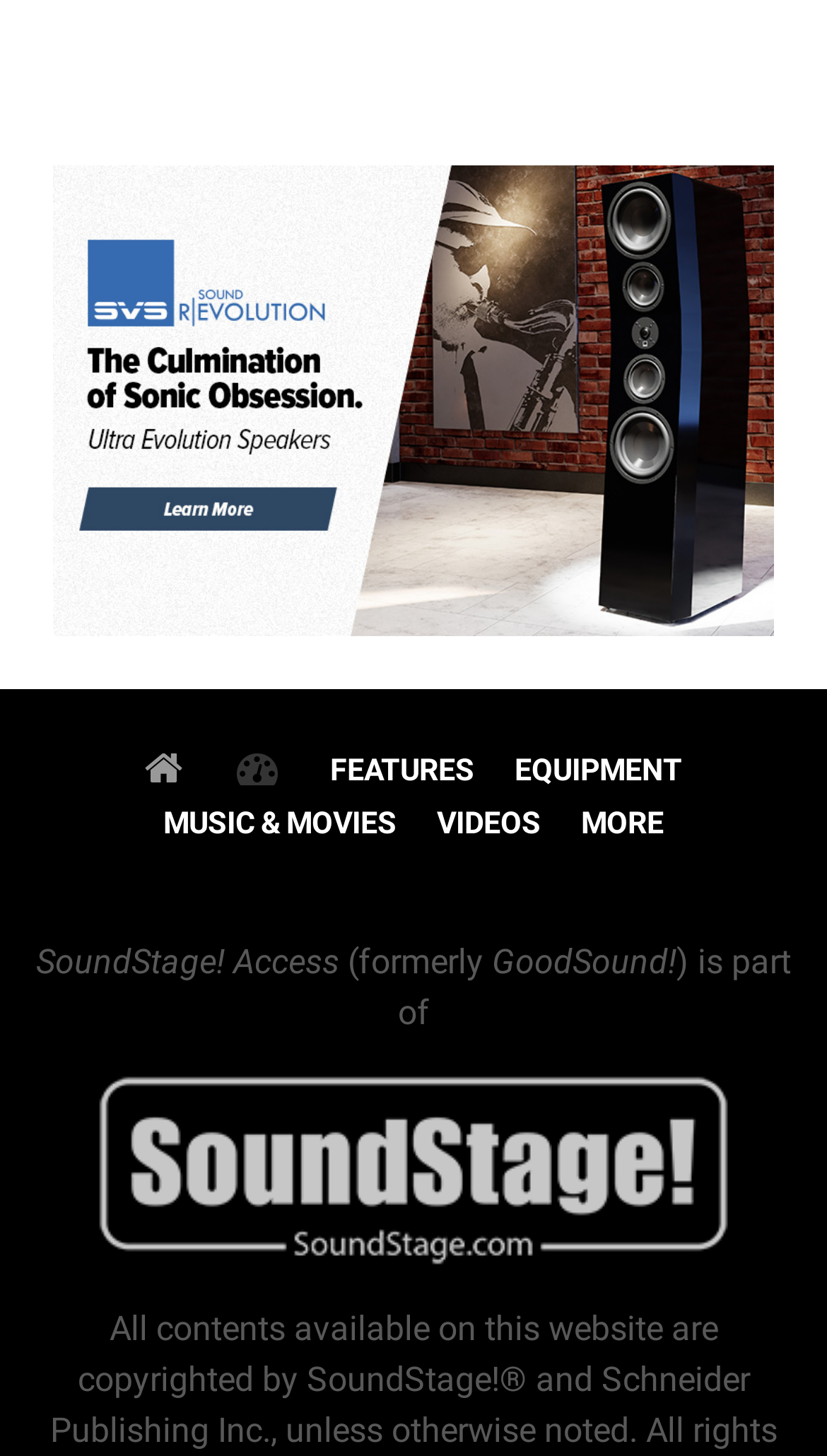Bounding box coordinates are specified in the format (top-left x, top-left y, bottom-right x, bottom-right y). All values are floating point numbers bounded between 0 and 1. Please provide the bounding box coordinate of the region this sentence describes: Music & Movies

[0.178, 0.548, 0.499, 0.584]